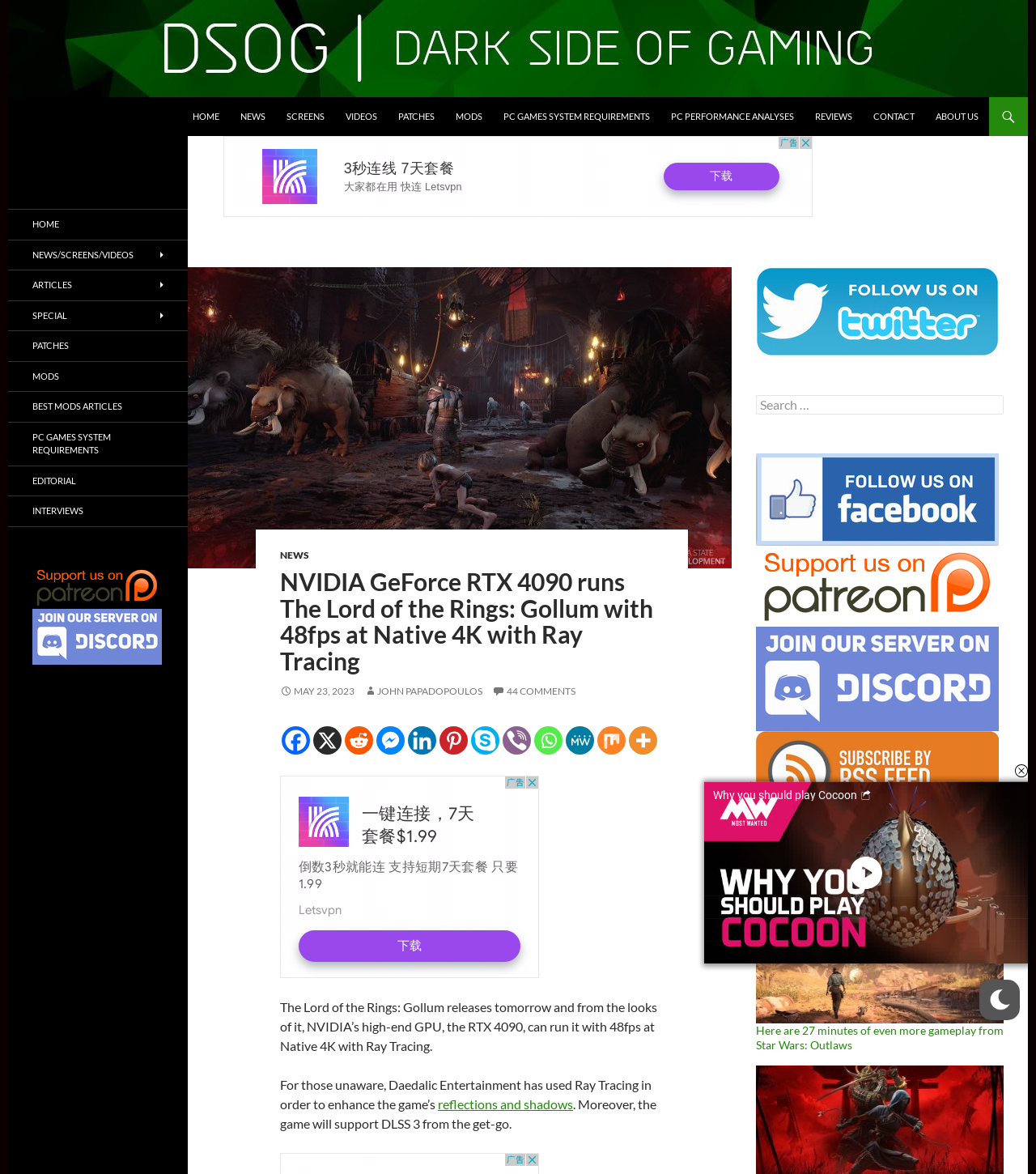What is the name of the author of the article?
From the image, provide a succinct answer in one word or a short phrase.

John Papadopoulos